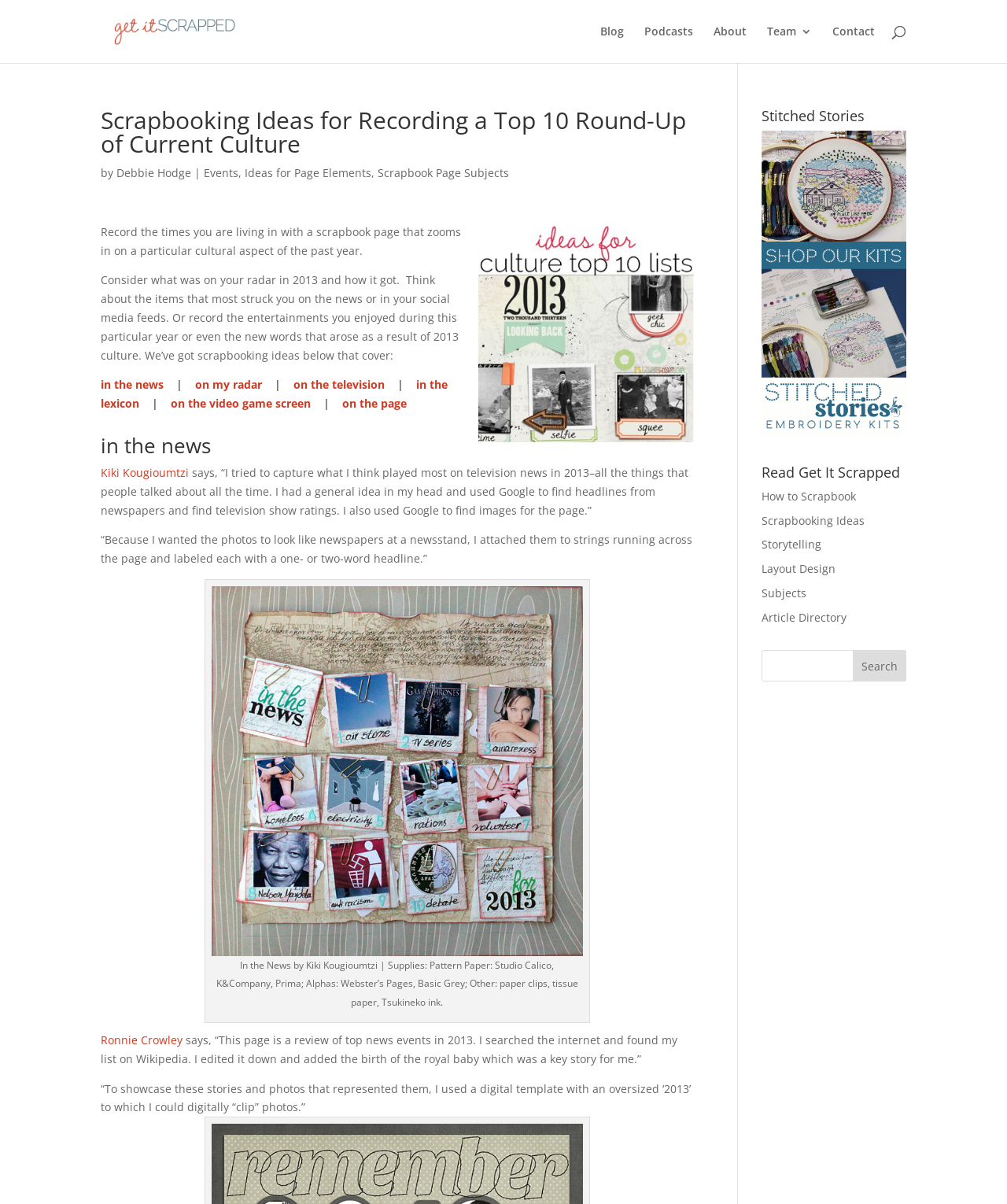Generate a thorough description of the webpage.

This webpage is about scrapbooking ideas, specifically recording a top 10 round-up of current culture. At the top, there is a navigation menu with links to "Blog", "Podcasts", "About", "Team 3", and "Contact". Below the navigation menu, there is a search bar that spans across the page.

The main content of the page is divided into two sections. On the left side, there is a heading that reads "Scrapbooking Ideas for Recording a Top 10 Round-Up of Current Culture" followed by a brief introduction to the topic. Below the introduction, there are several links to related topics such as "in the news", "on my radar", "on the television", and "in the lexicon".

On the right side, there is a section with a heading "Stitched Stories" and several links to related articles and resources. Below this section, there are more links to topics such as "How to Scrapbook", "Scrapbooking Ideas", "Storytelling", "Layout Design", "Subjects", and "Article Directory".

Throughout the page, there are several images, including a square image with a caption "top10sq" and a few images of scrapbook pages with descriptive text. There are also several blocks of text that provide scrapbooking ideas and inspiration, including quotes from individuals such as Kiki Kougioumtzi and Ronnie Crowley, who share their approaches to creating scrapbook pages that capture current cultural events.